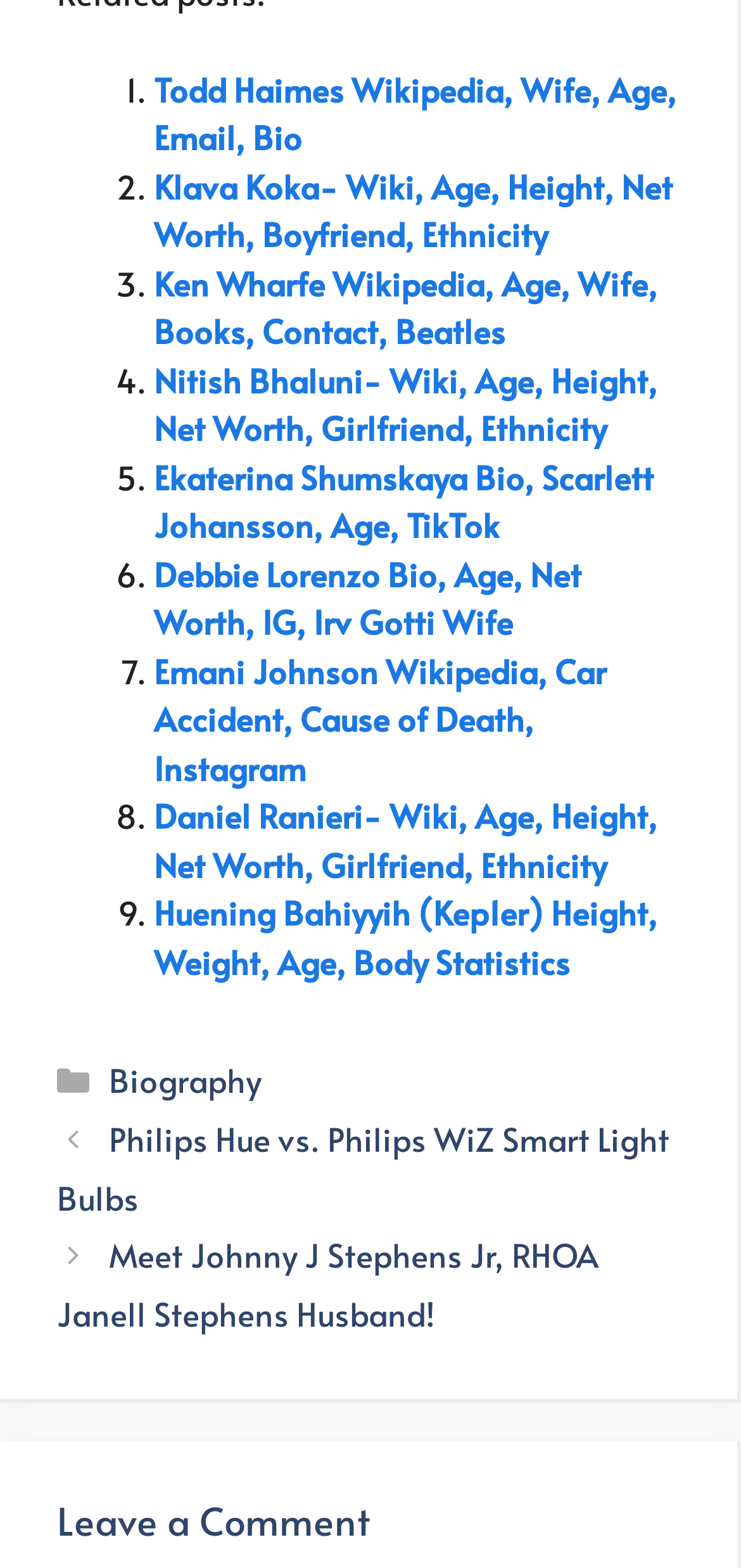Determine the bounding box coordinates of the clickable region to follow the instruction: "Check out Meet Johnny J Stephens Jr, RHOA Janell Stephens Husband!".

[0.077, 0.786, 0.808, 0.852]